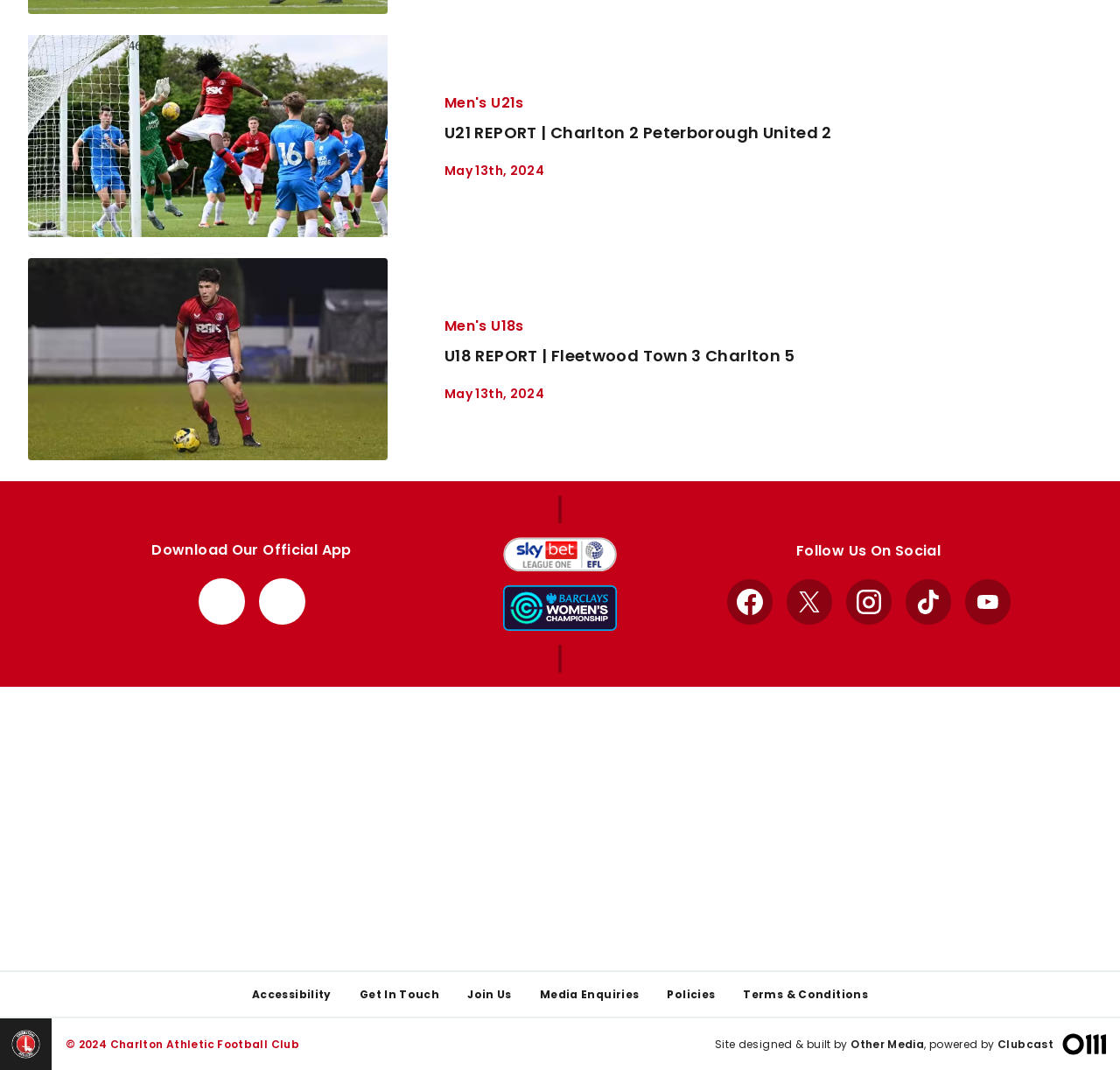Please give a concise answer to this question using a single word or phrase: 
What is the position of the image with the text 'Tolu Ladapo jumps with Jake West as the ball goes into the net.'?

Top-left